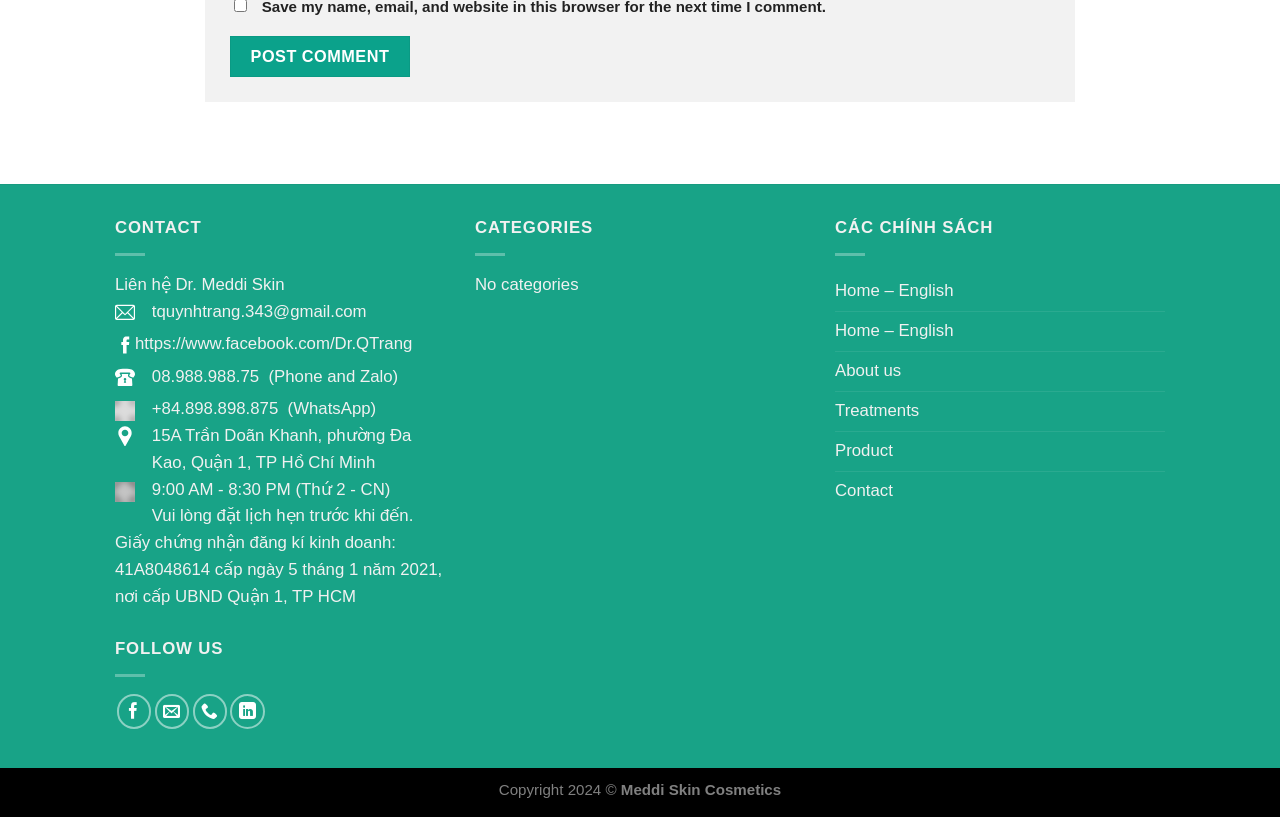What is the address of Dr. Meddi Skin?
Using the visual information, answer the question in a single word or phrase.

15A Trần Doãn Khanh, phường Đa Kao, Quận 1, TP Hồ Chí Minh